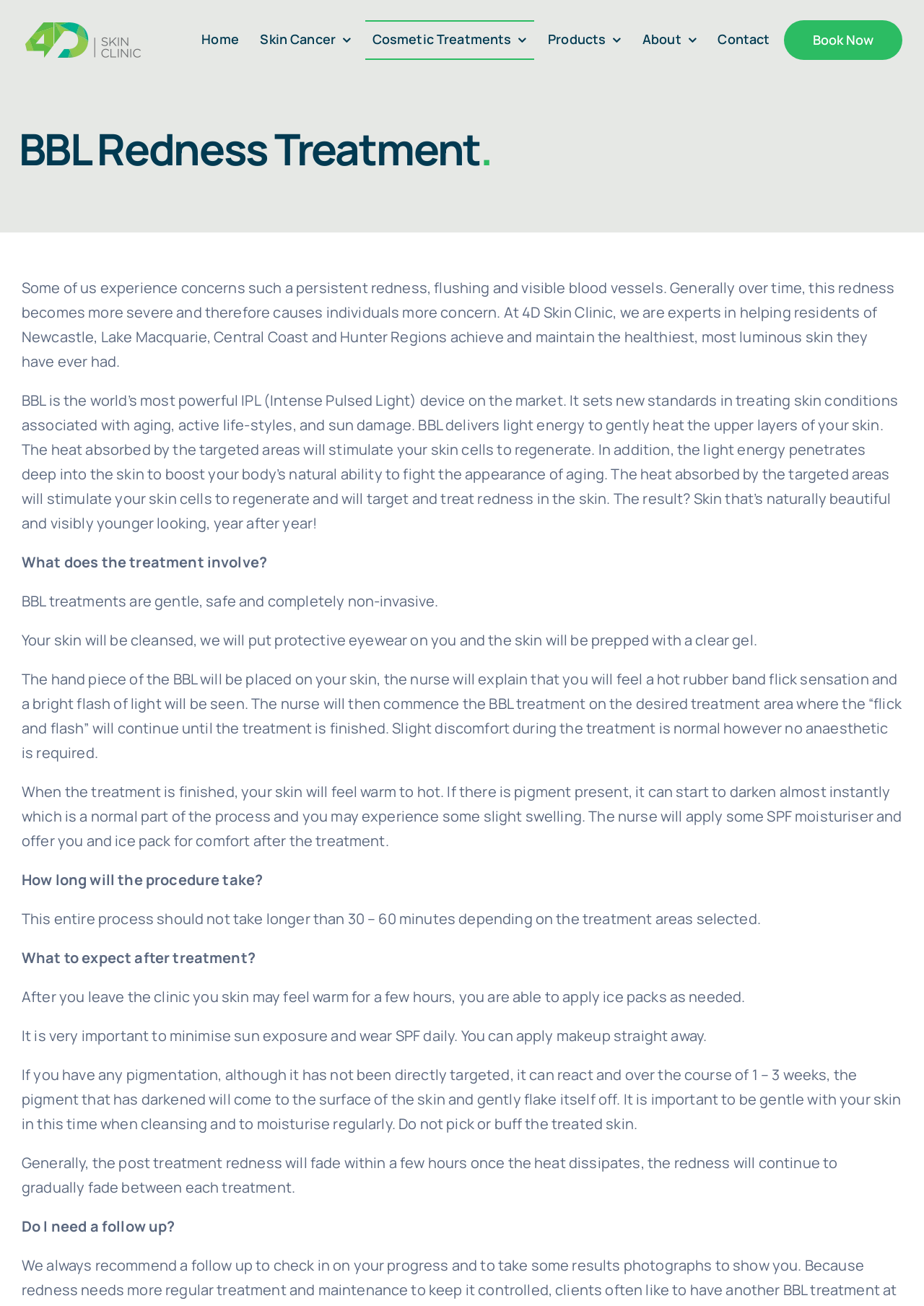Identify the bounding box coordinates for the element that needs to be clicked to fulfill this instruction: "Click the 'Cosmetic Treatments' link". Provide the coordinates in the format of four float numbers between 0 and 1: [left, top, right, bottom].

[0.395, 0.015, 0.578, 0.046]